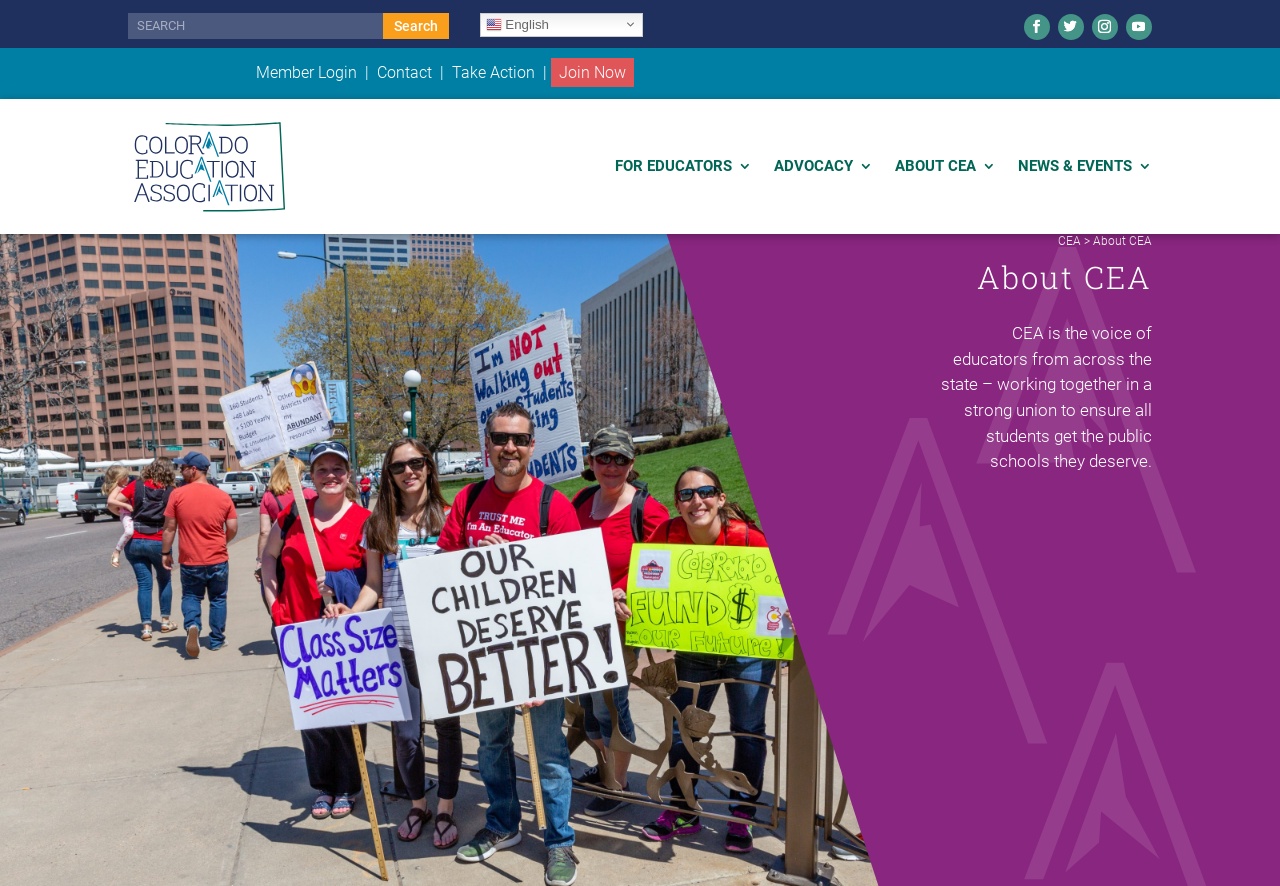What is the purpose of the search box?
Please give a detailed and elaborate answer to the question based on the image.

The search box is located at the top of the webpage, and it allows users to input keywords to search for specific content within the website. This suggests that the website has a vast amount of information, and the search function is provided to facilitate users' navigation and information retrieval.